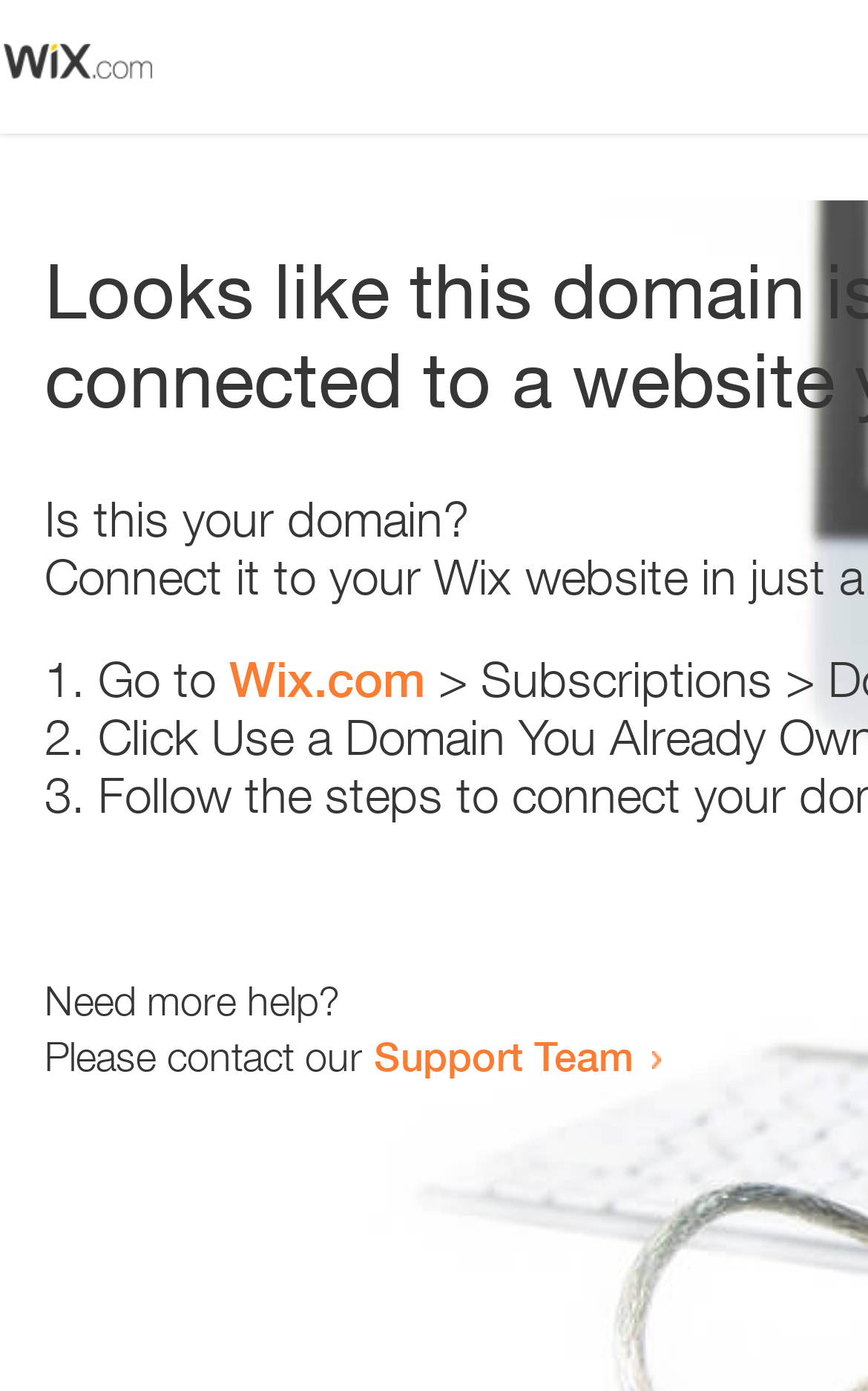Provide a thorough description of the webpage's content and layout.

The webpage appears to be an error page, with a small image at the top left corner. Below the image, there is a question "Is this your domain?" in a prominent position. 

To the right of the question, there is a numbered list with three items. The first item starts with "1." and suggests going to "Wix.com". The second item starts with "2." and the third item starts with "3.", but their contents are not specified. 

Further down the page, there is a message "Need more help?" followed by a sentence "Please contact our Support Team" with a link to the Support Team.